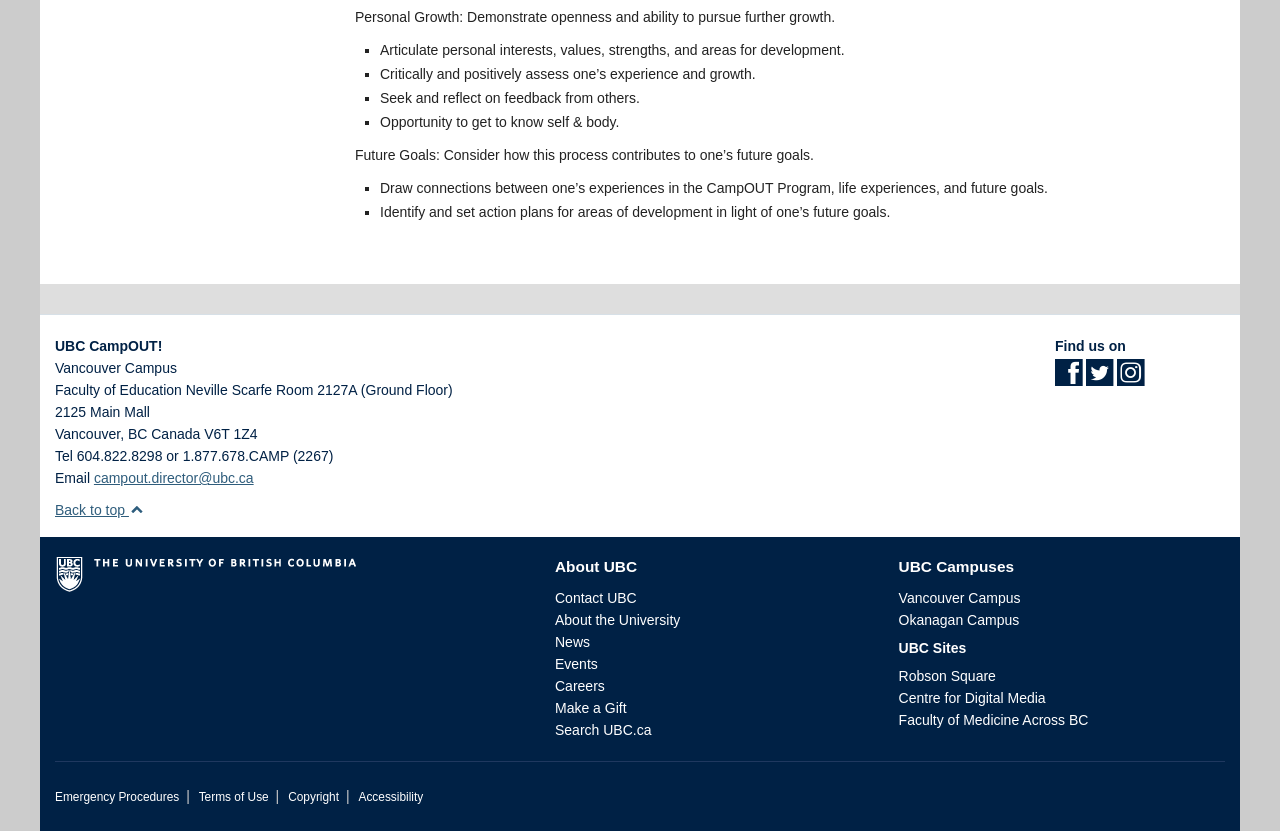Please provide the bounding box coordinates for the element that needs to be clicked to perform the instruction: "View the Vancouver Campus information". The coordinates must consist of four float numbers between 0 and 1, formatted as [left, top, right, bottom].

[0.702, 0.71, 0.797, 0.729]